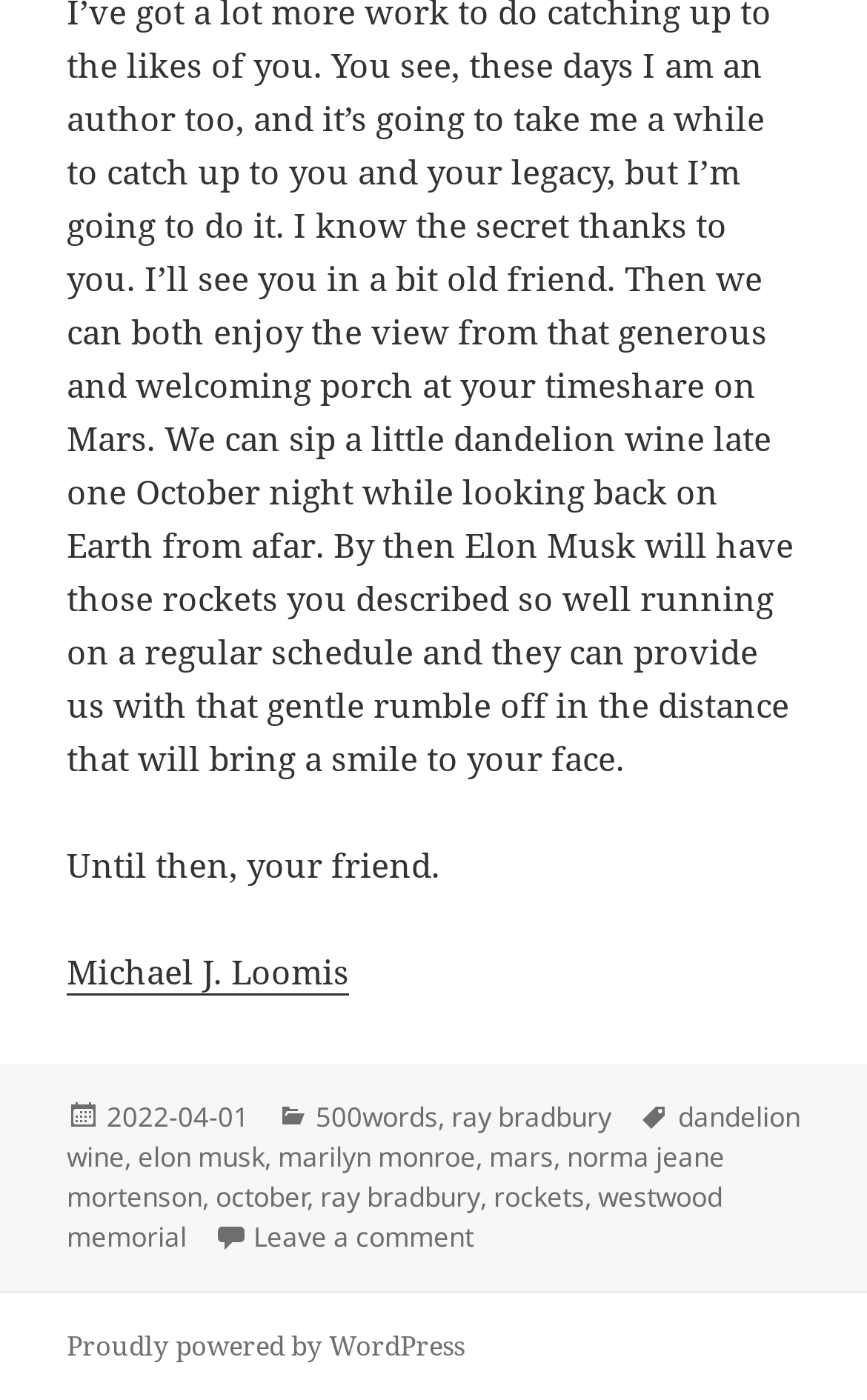Provide a short answer using a single word or phrase for the following question: 
How many tags are mentioned in the footer?

Seven